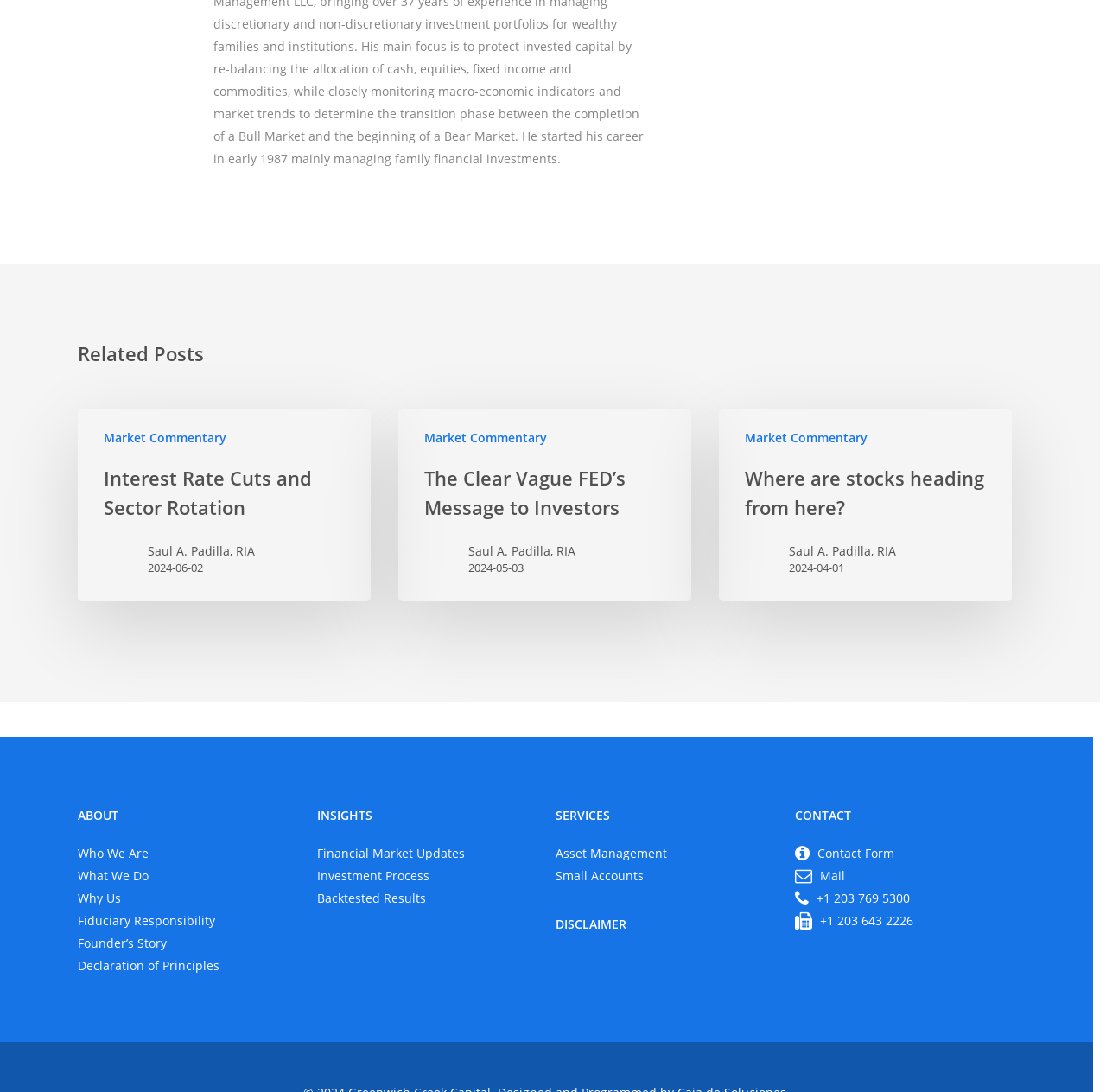What is the phone number in the 'CONTACT' section?
From the details in the image, answer the question comprehensively.

I found the answer by looking at the 'CONTACT' section and then finding the link with the text '+1 203 769 5300' which is the phone number.